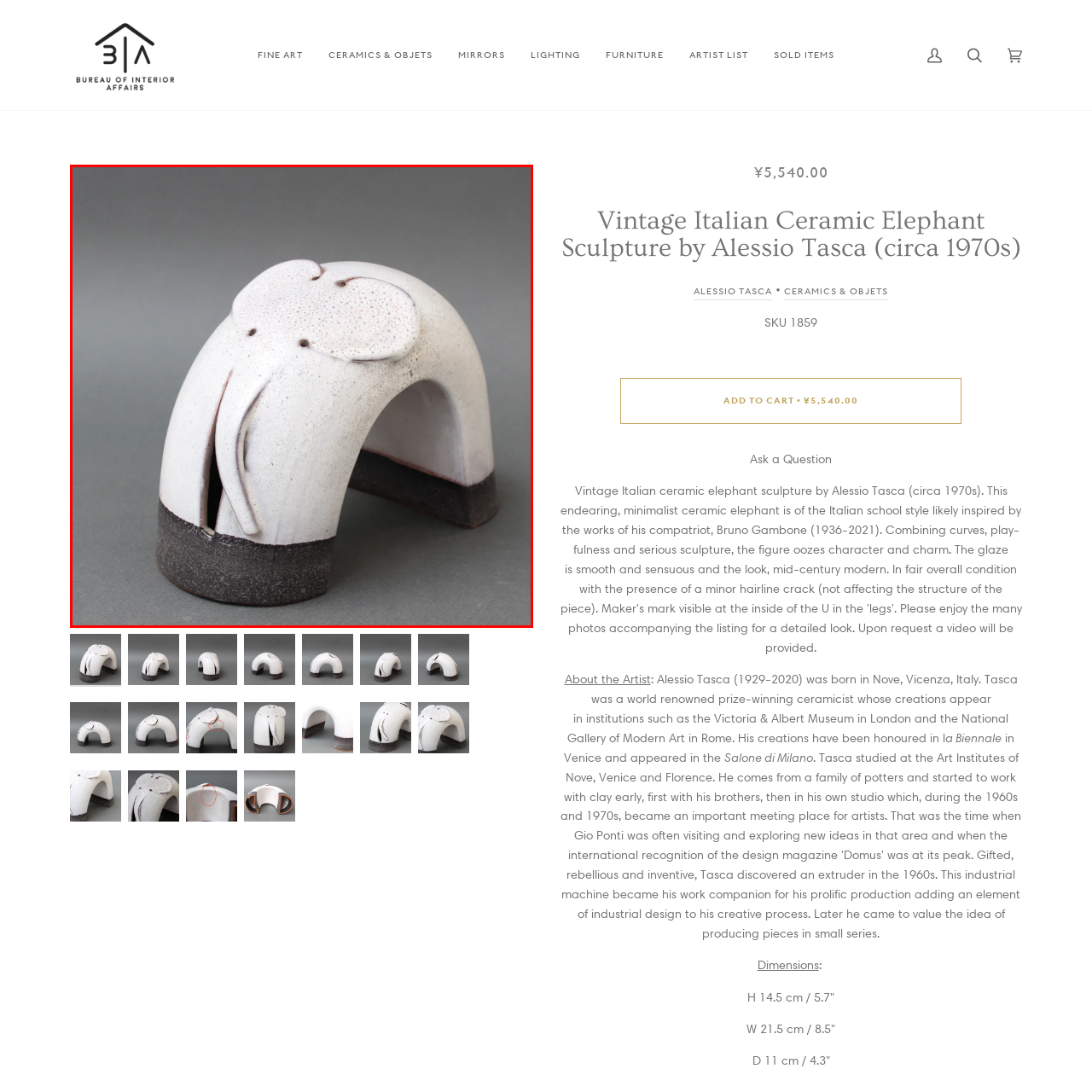What is the color of the elephant's body?
Carefully examine the image within the red bounding box and provide a detailed answer to the question.

The caption describes the elephant's body as having a 'smooth, white finish', implying that the color of the elephant's body is white.